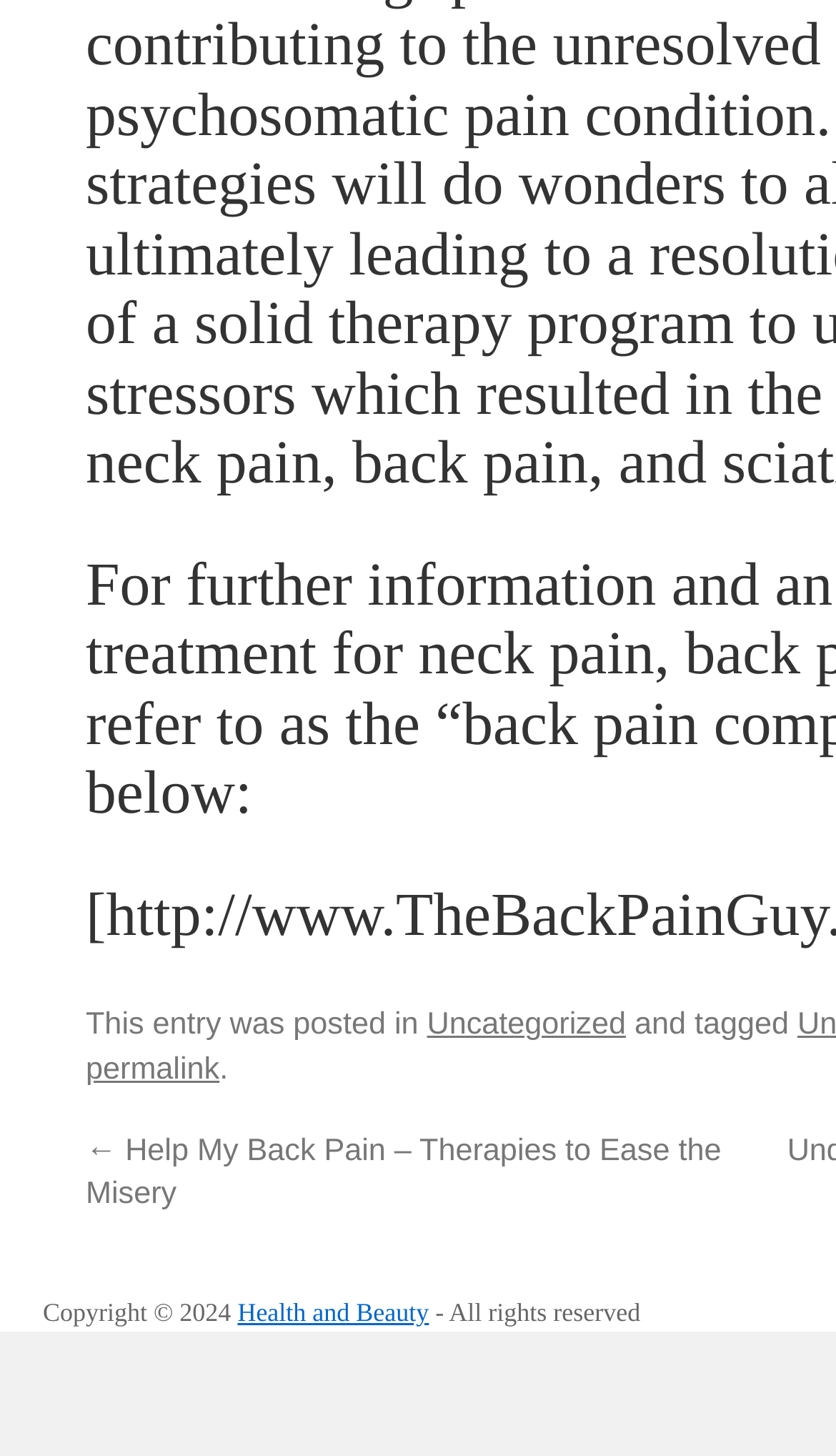What is the purpose of the 'permalink' link?
Refer to the image and provide a one-word or short phrase answer.

To link to the current article